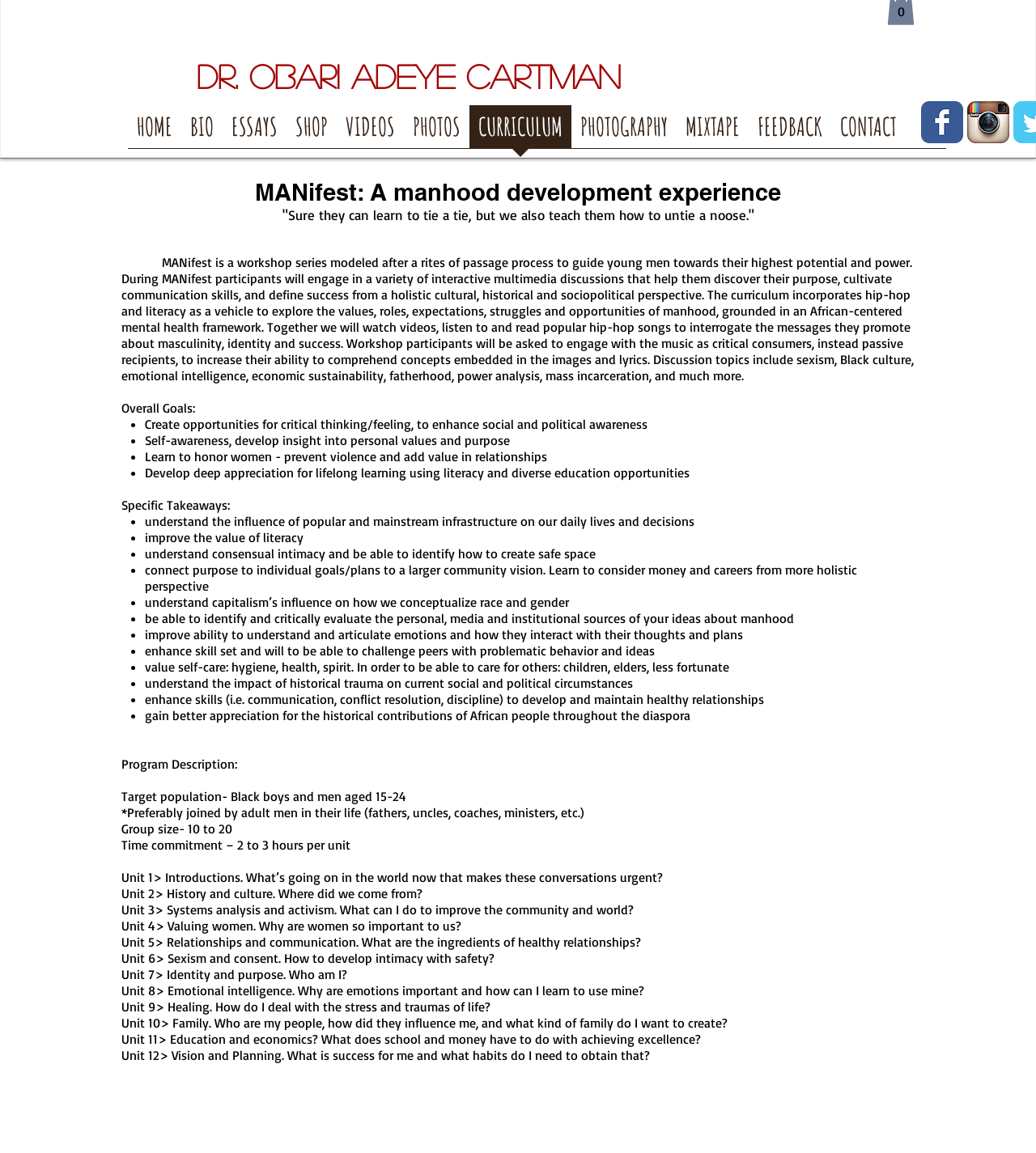Provide a comprehensive caption for the webpage.

This webpage is about a program called MANifest, a manhood development experience that guides young men towards their highest potential and power. The program is divided into 12 units, each focusing on a specific aspect of manhood, such as introductions, history and culture, systems analysis and activism, valuing women, relationships and communication, sexism and consent, identity and purpose, emotional intelligence, healing, family, education and economics, and vision and planning.

At the top of the page, there is a navigation menu with links to different sections of the website, including HOME, BIO, ESSAYS, SHOP, VIDEOS, PHOTOS, CURRICULUM, PHOTOGRAPHY, MIXTAPE, FEEDBACK, and CONTACT. There are also social media links to Facebook and Instagram.

Below the navigation menu, there is a brief introduction to the program, followed by a quote about teaching young men how to untie a noose. The program's overall goals and specific takeaways are listed in bullet points, including creating opportunities for critical thinking, developing self-awareness, honoring women, and understanding the influence of popular culture on daily life.

The program description section provides more details about the target population, group size, and time commitment required for the program. It also outlines the 12 units of the program, each with a specific focus and objective.

Throughout the page, there are several blocks of text with varying font sizes and styles, indicating different sections and emphasis. The text is dense and informative, suggesting that the webpage is intended to provide a comprehensive overview of the MANifest program.